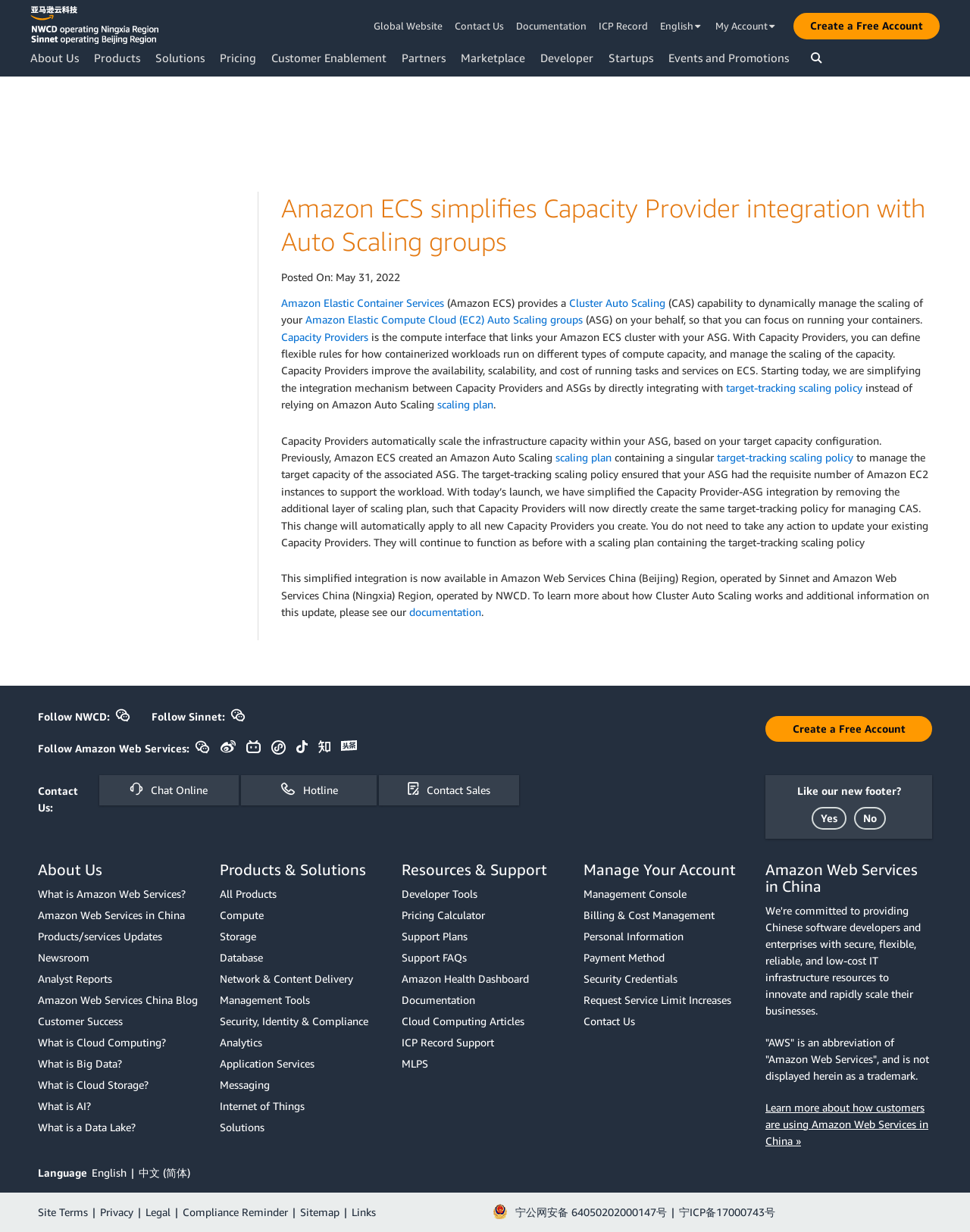Refer to the image and provide a thorough answer to this question:
In which regions is the simplified integration available?

The webpage content mentions that the simplified integration is now available in Amazon Web Services China (Beijing) Region, operated by Sinnet and Amazon Web Services China (Ningxia) Region, operated by NWCD.